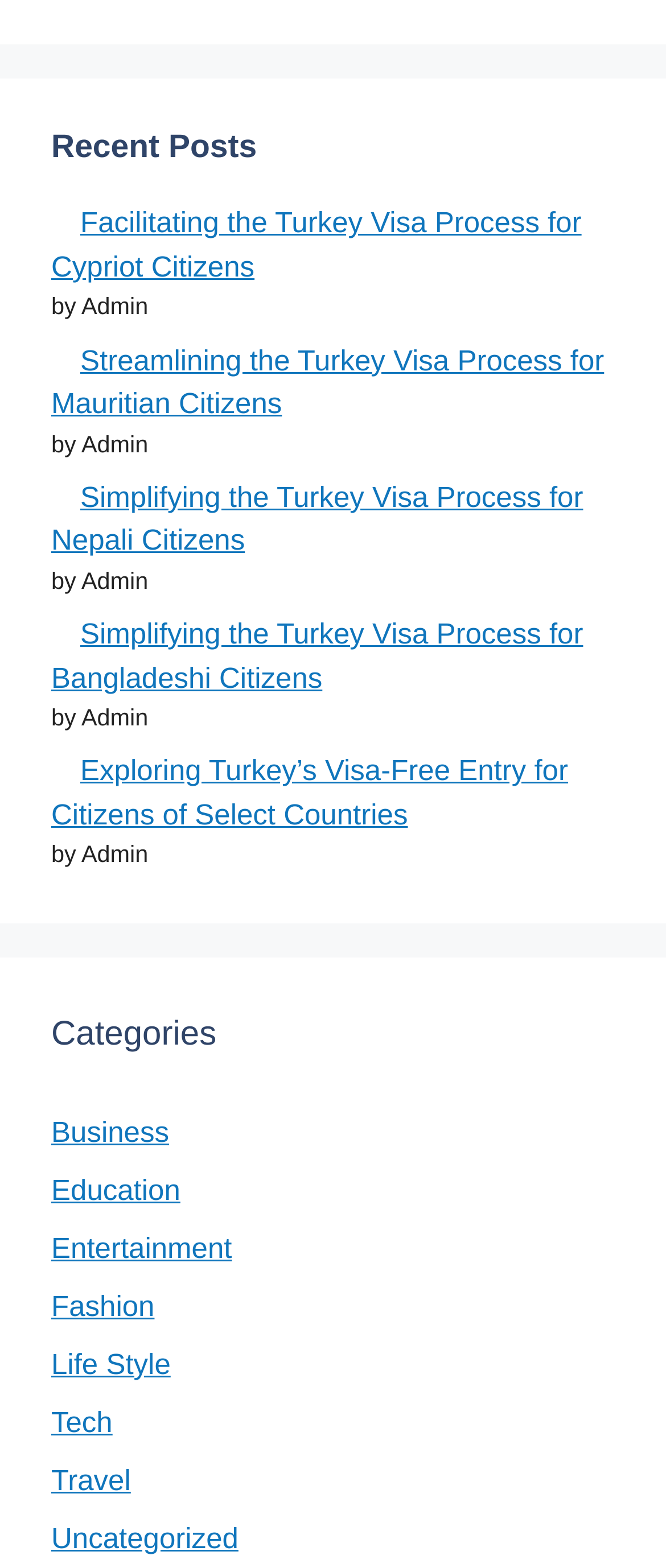Determine the bounding box for the described HTML element: "Entertainment". Ensure the coordinates are four float numbers between 0 and 1 in the format [left, top, right, bottom].

[0.077, 0.786, 0.348, 0.807]